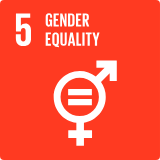What is represented by the circular icon?
Please answer using one word or phrase, based on the screenshot.

gender symbols